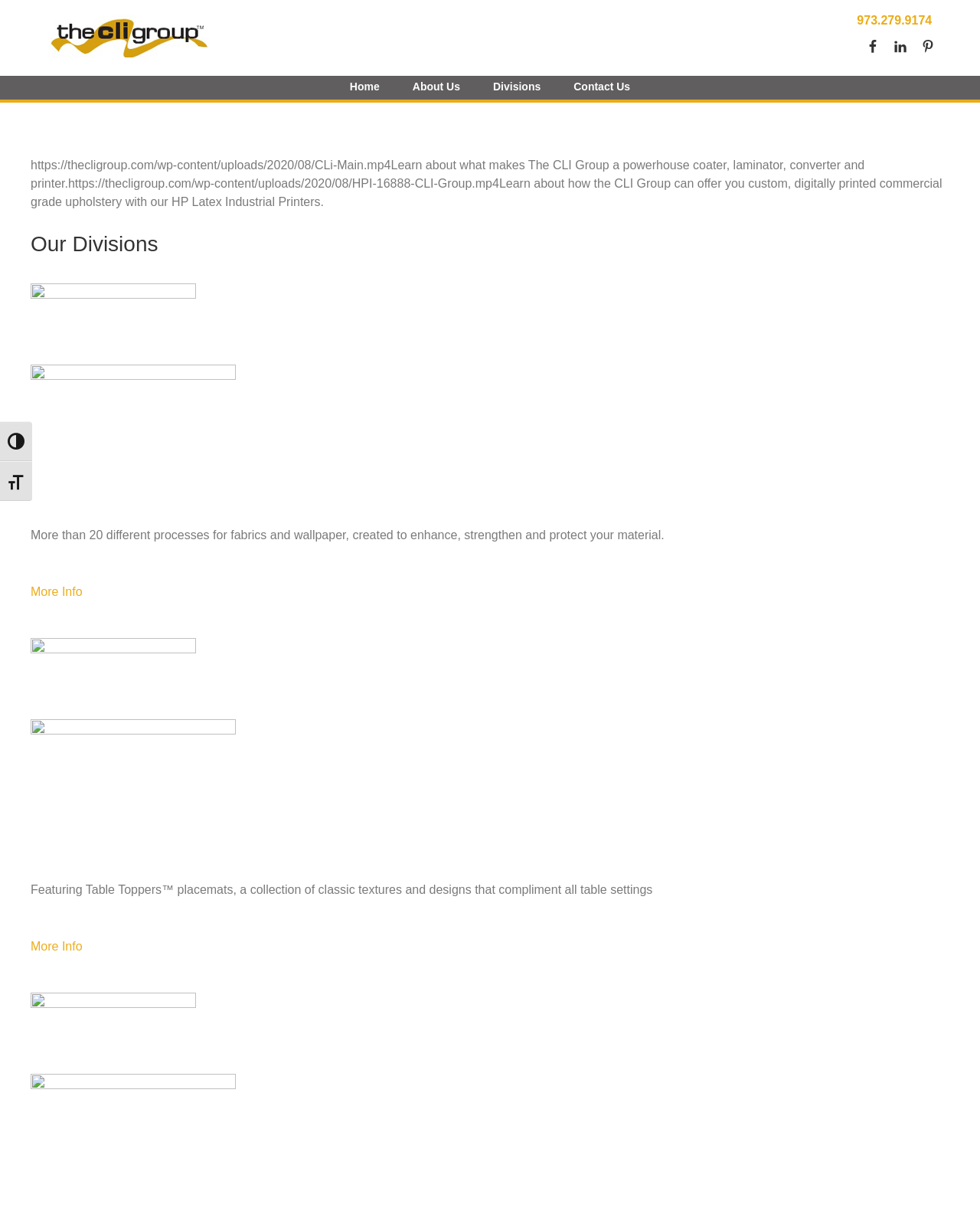Please find and report the bounding box coordinates of the element to click in order to perform the following action: "Get more information about placemats". The coordinates should be expressed as four float numbers between 0 and 1, in the format [left, top, right, bottom].

[0.031, 0.774, 0.084, 0.785]